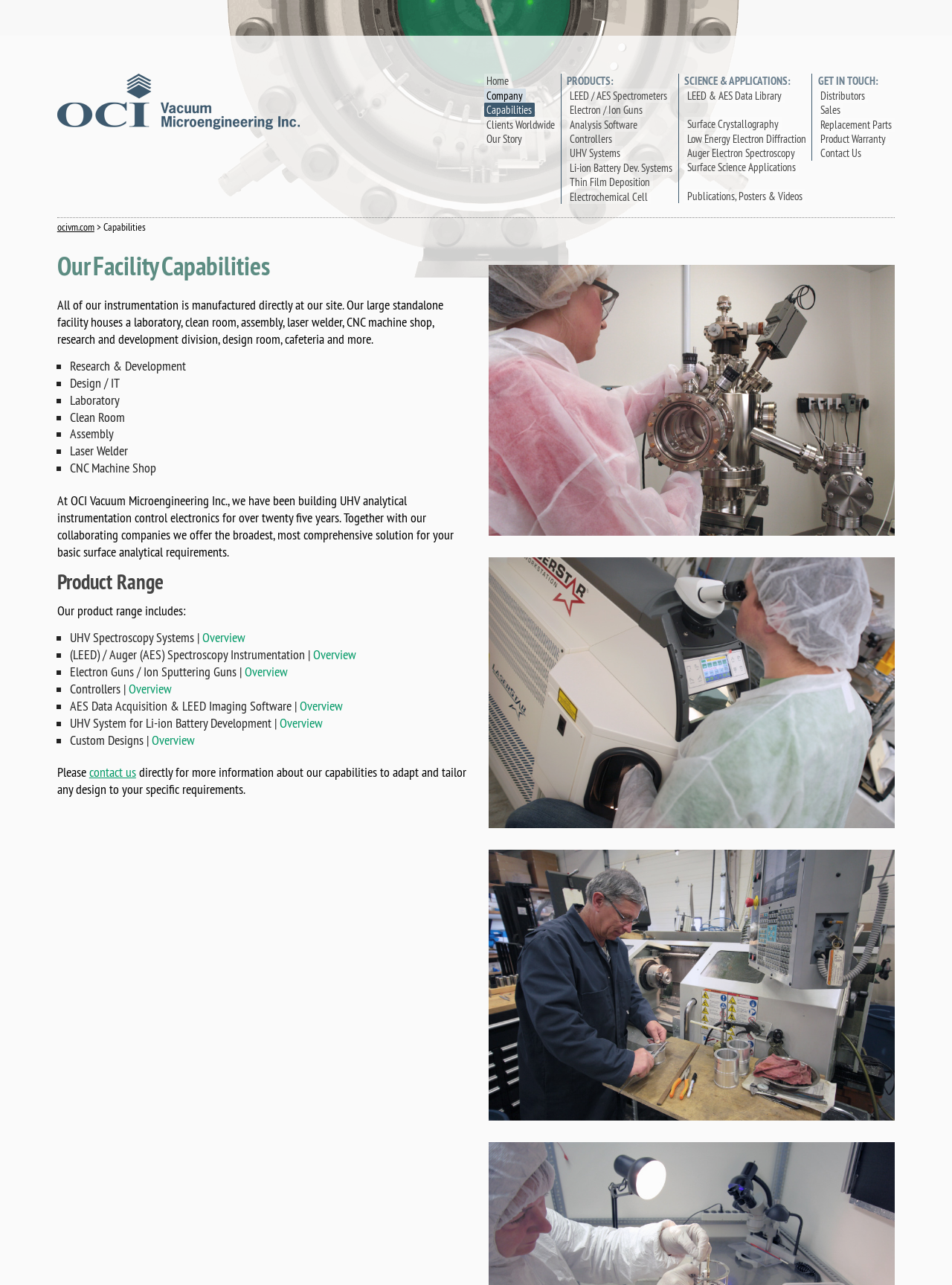Find the bounding box coordinates of the clickable area required to complete the following action: "Contact Us".

[0.859, 0.114, 0.908, 0.125]